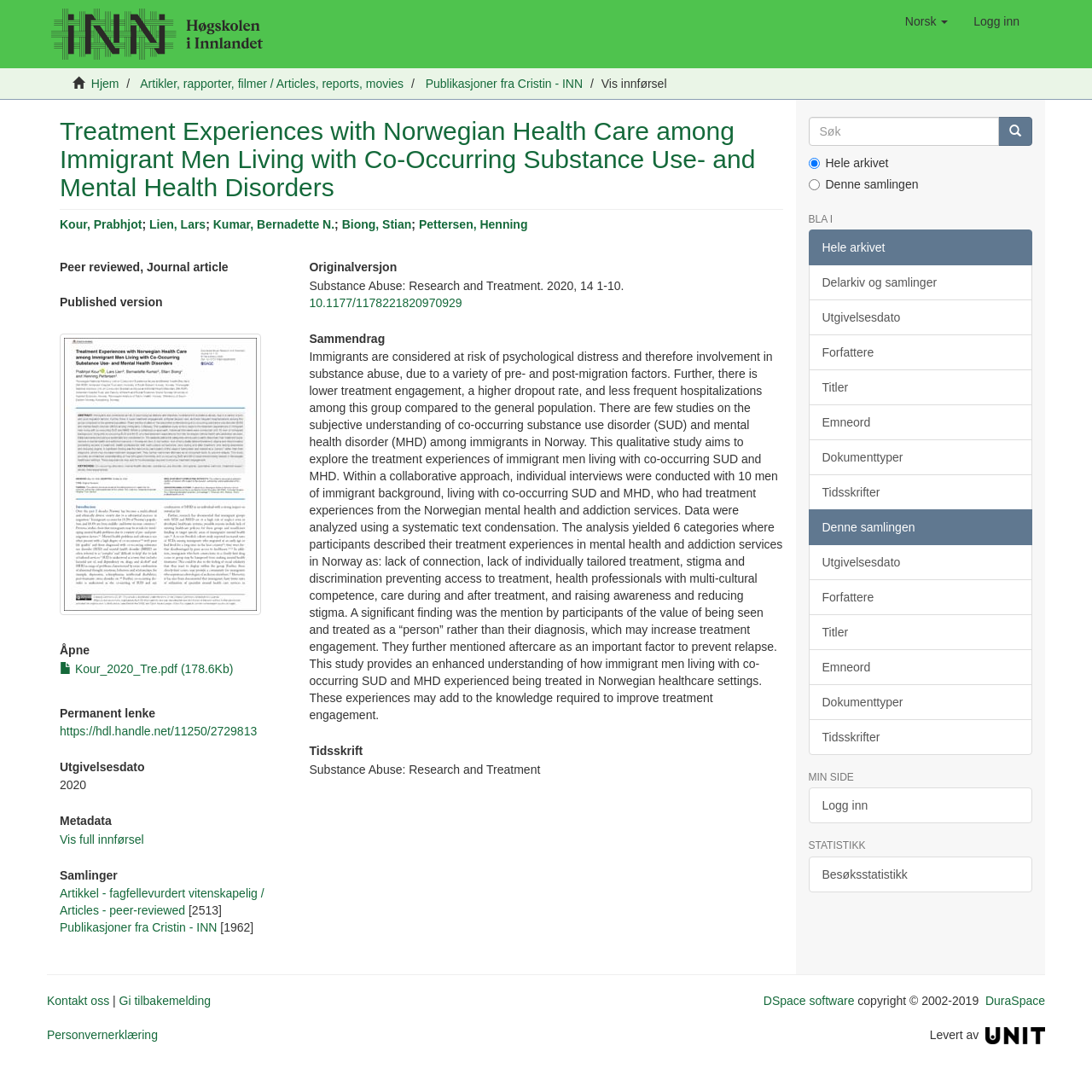Please find the bounding box coordinates of the element that you should click to achieve the following instruction: "Search for articles". The coordinates should be presented as four float numbers between 0 and 1: [left, top, right, bottom].

[0.74, 0.107, 0.915, 0.134]